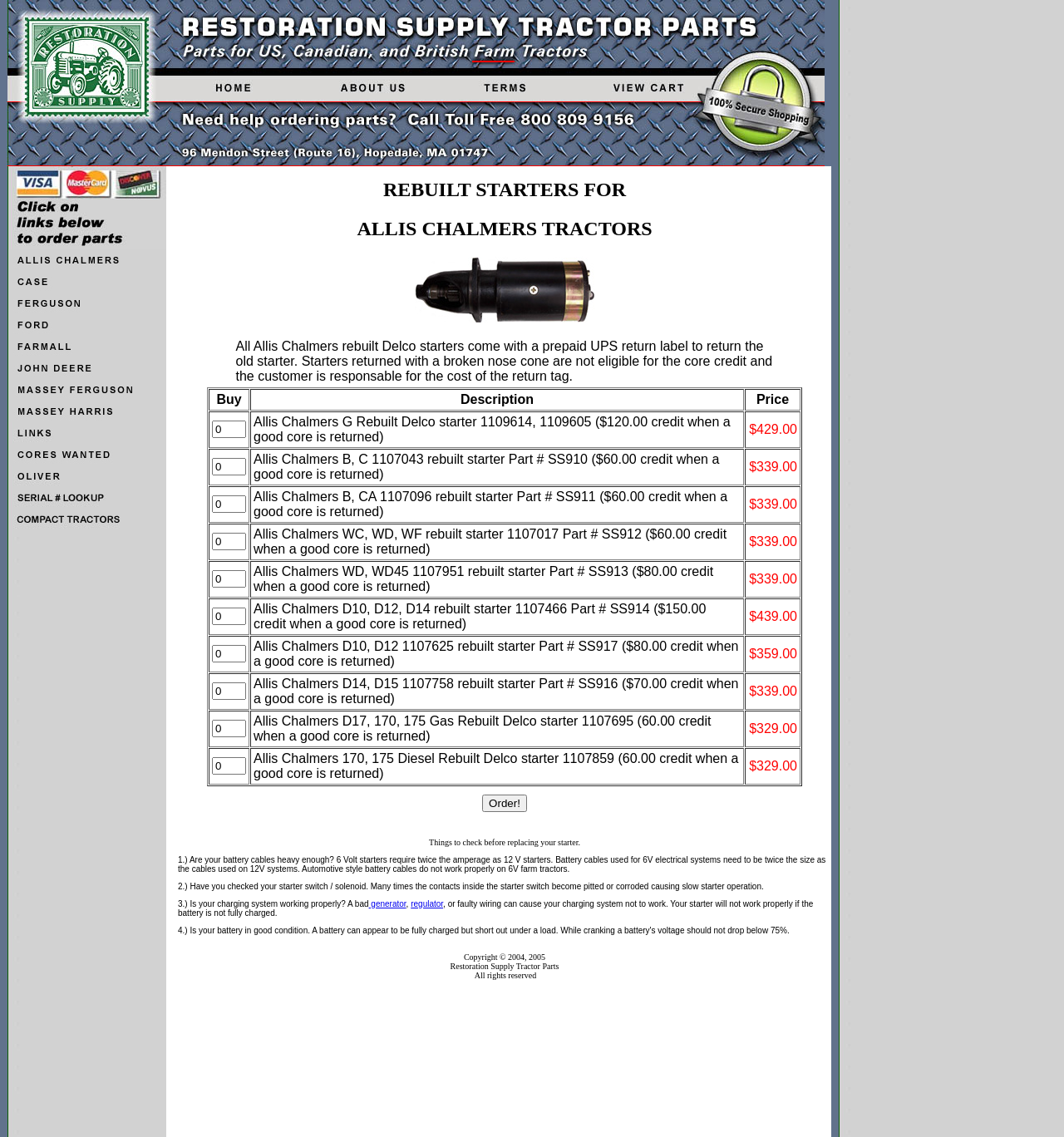Locate the bounding box coordinates of the element that should be clicked to execute the following instruction: "Click on the link to view Restoration Supply antique Oliver farm tractor parts".

[0.0, 0.418, 0.156, 0.431]